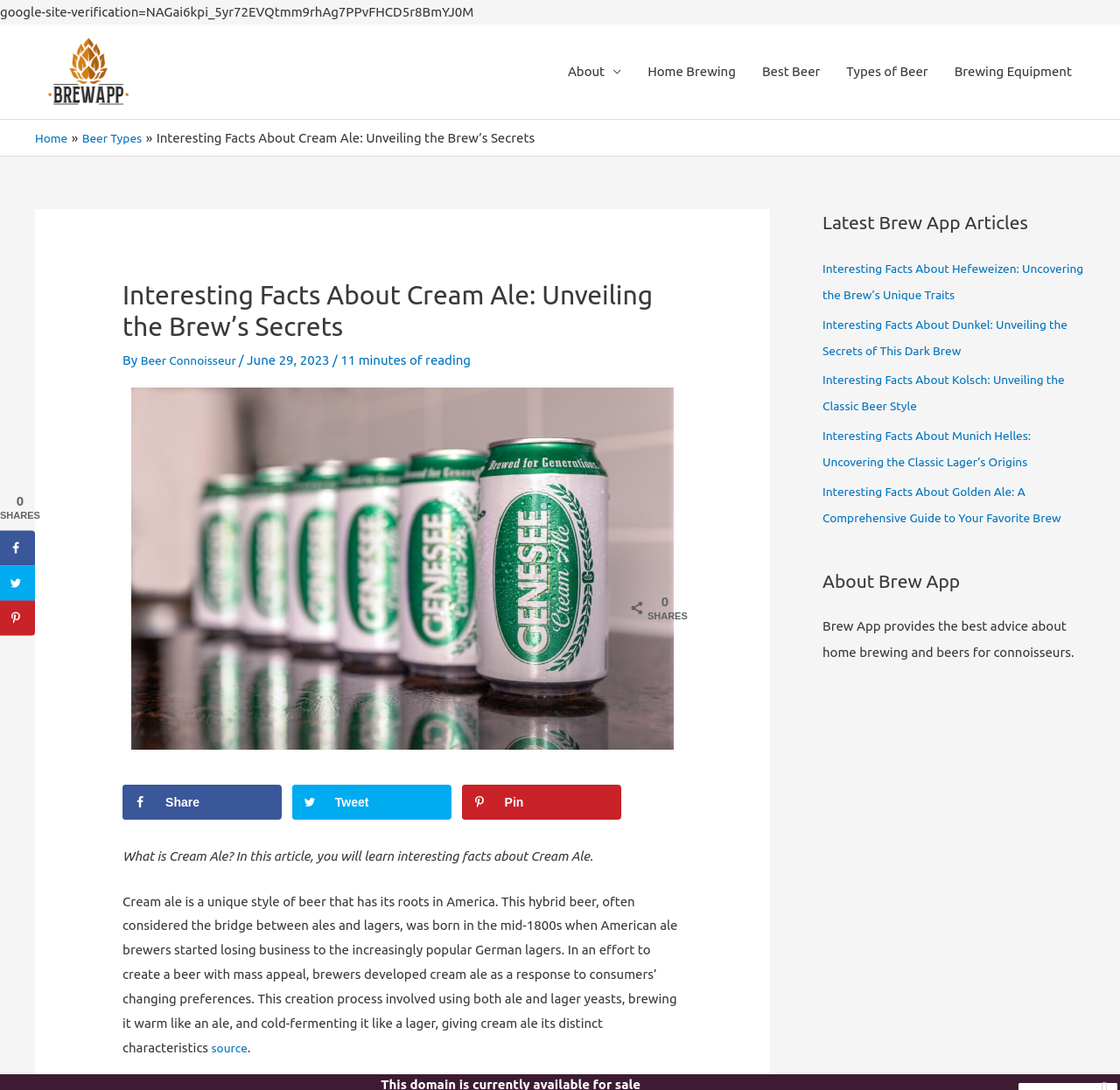Please find the bounding box for the UI component described as follows: "Beer Types".

[0.076, 0.122, 0.135, 0.136]